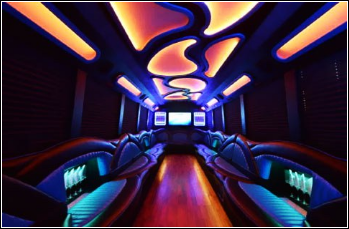Provide a one-word or brief phrase answer to the question:
What is the floor made of?

Wood